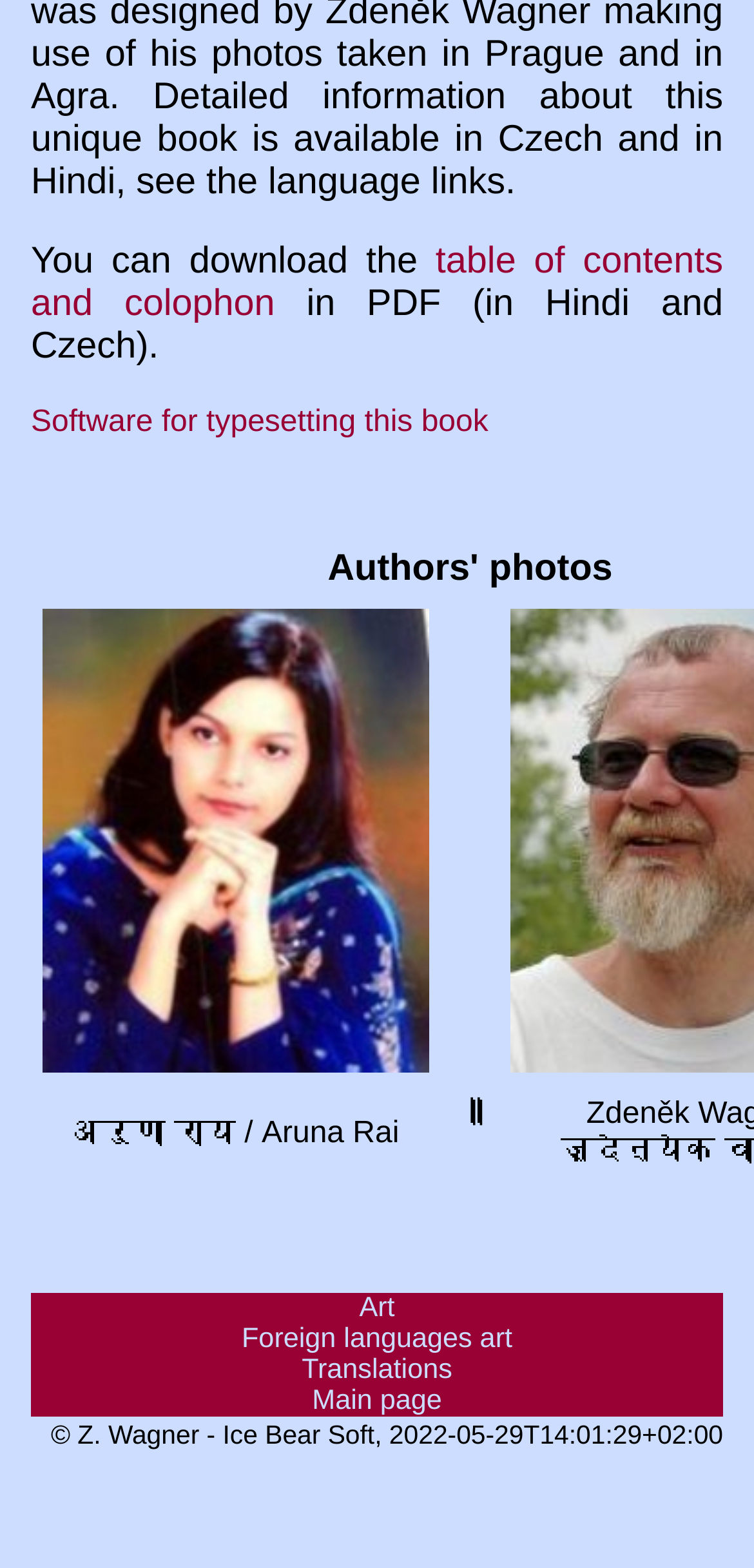Please reply to the following question using a single word or phrase: 
What is the language of the downloadable PDF?

Hindi and Czech